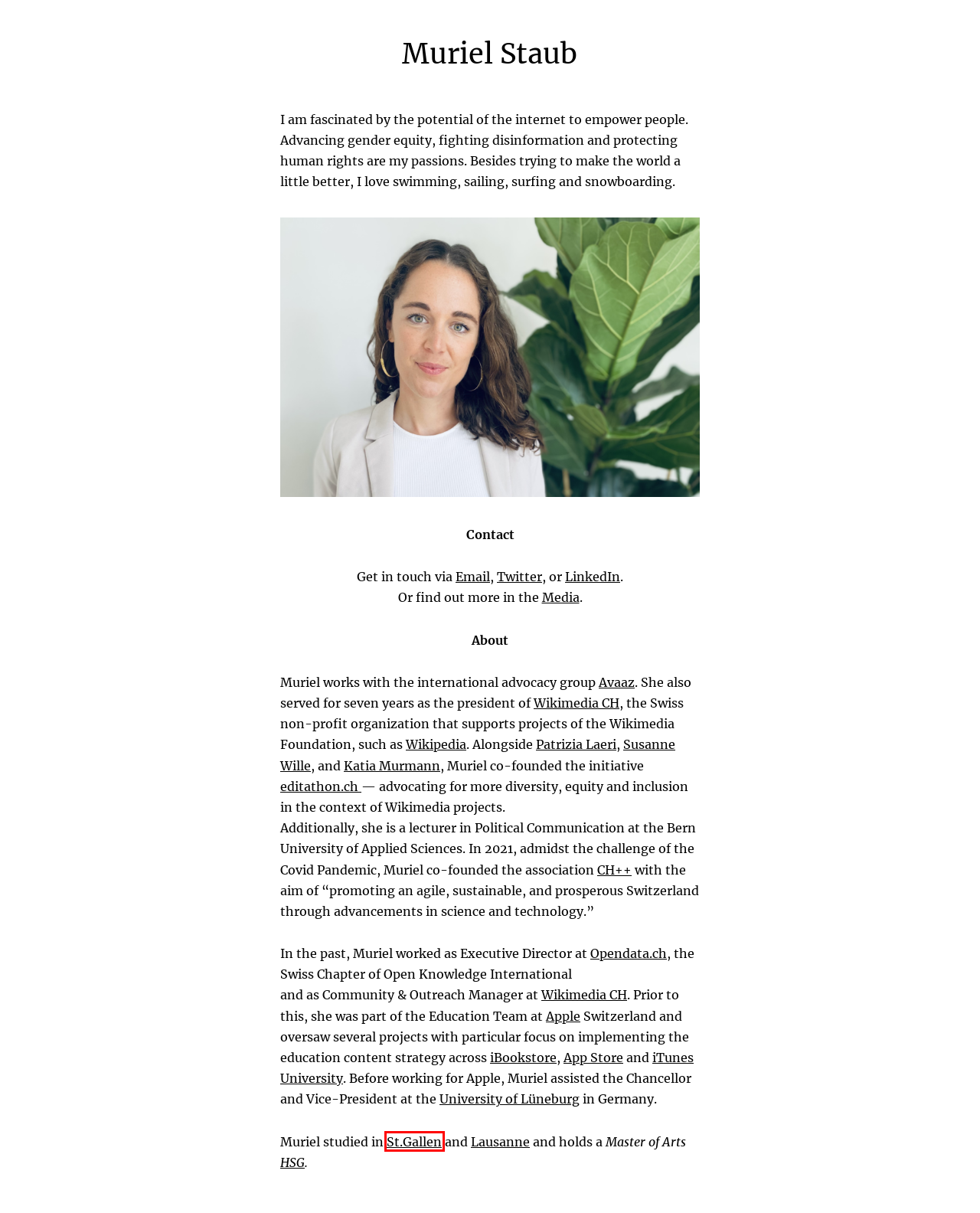Analyze the given webpage screenshot and identify the UI element within the red bounding box. Select the webpage description that best matches what you expect the new webpage to look like after clicking the element. Here are the candidates:
A. Startseite | Leuphana
B. Home - Wikimedia
C. Home – Opendata.ch
D. Muriel Staub
E. ‎Apple Books im App Store
F. Apple - Redirect
G. Apple (Schweiz)
H. University of St.Gallen | unisg.ch

H